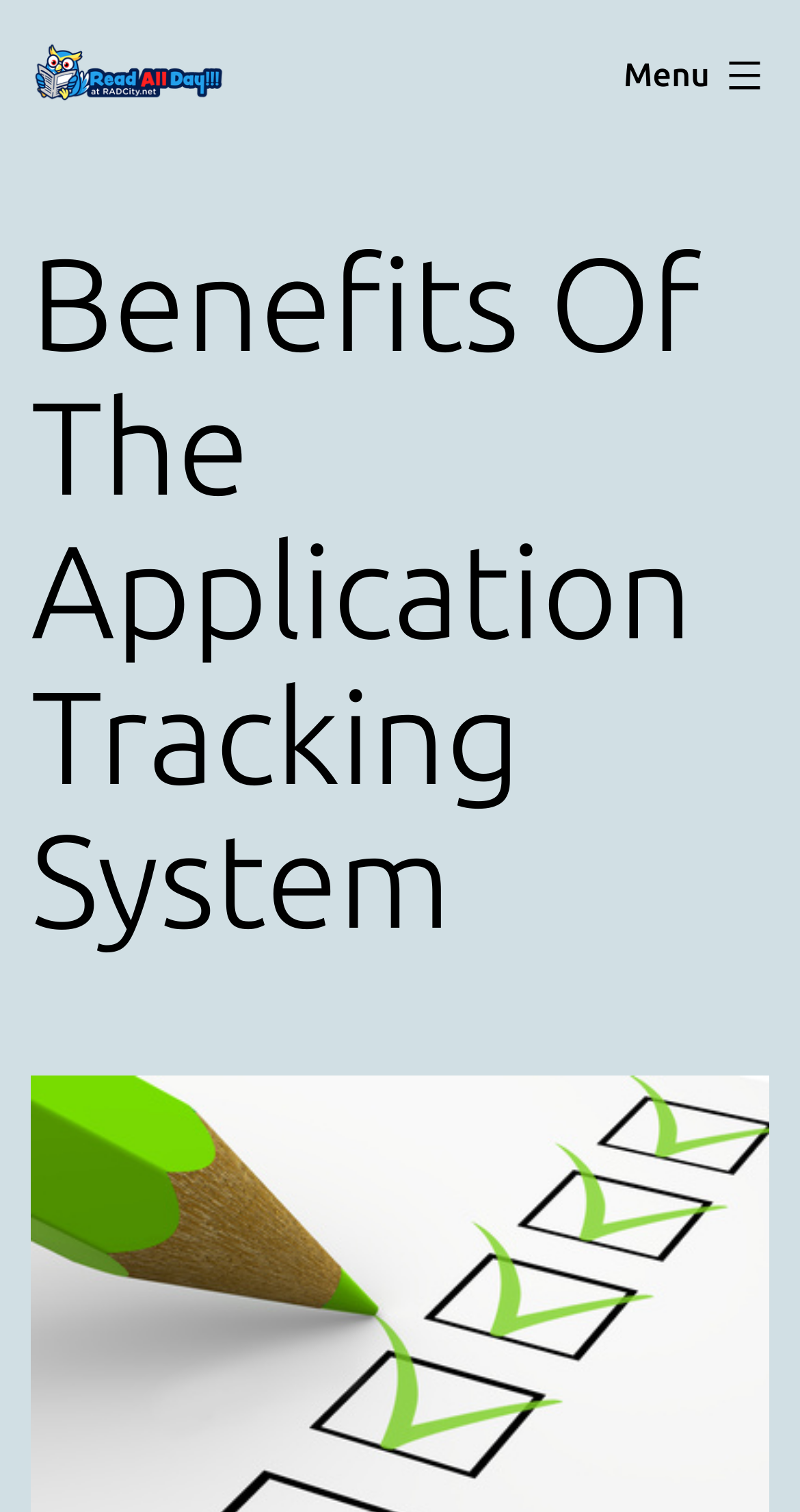Determine the bounding box coordinates (top-left x, top-left y, bottom-right x, bottom-right y) of the UI element described in the following text: Menu Close

[0.741, 0.02, 1.0, 0.08]